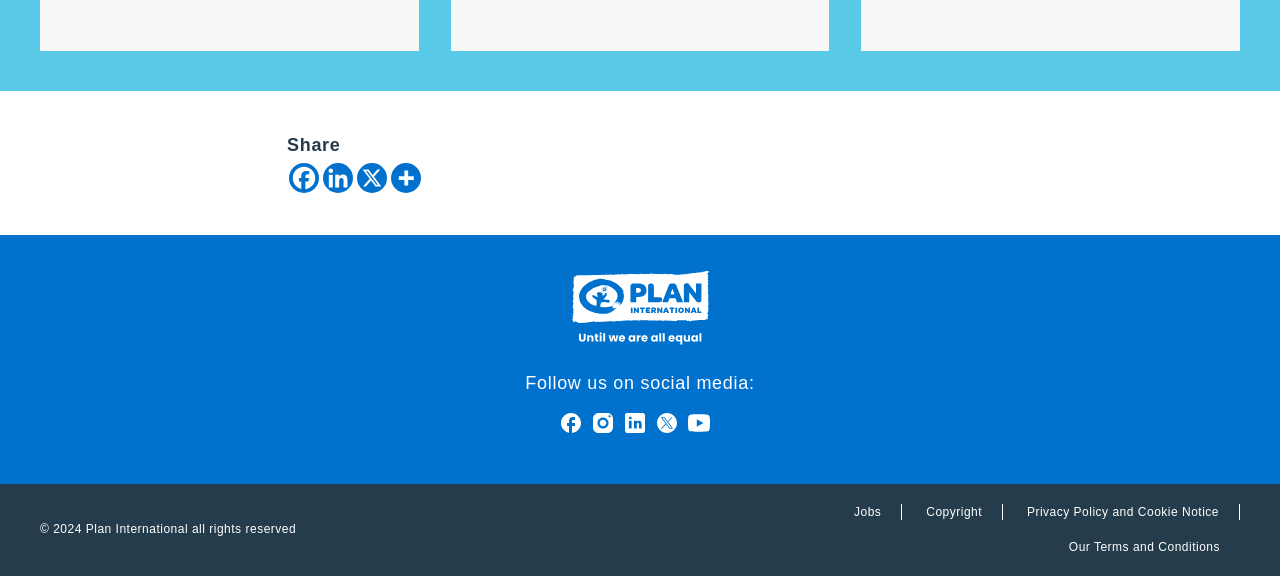Please specify the coordinates of the bounding box for the element that should be clicked to carry out this instruction: "Visit Twitter page". The coordinates must be four float numbers between 0 and 1, formatted as [left, top, right, bottom].

[0.512, 0.716, 0.53, 0.751]